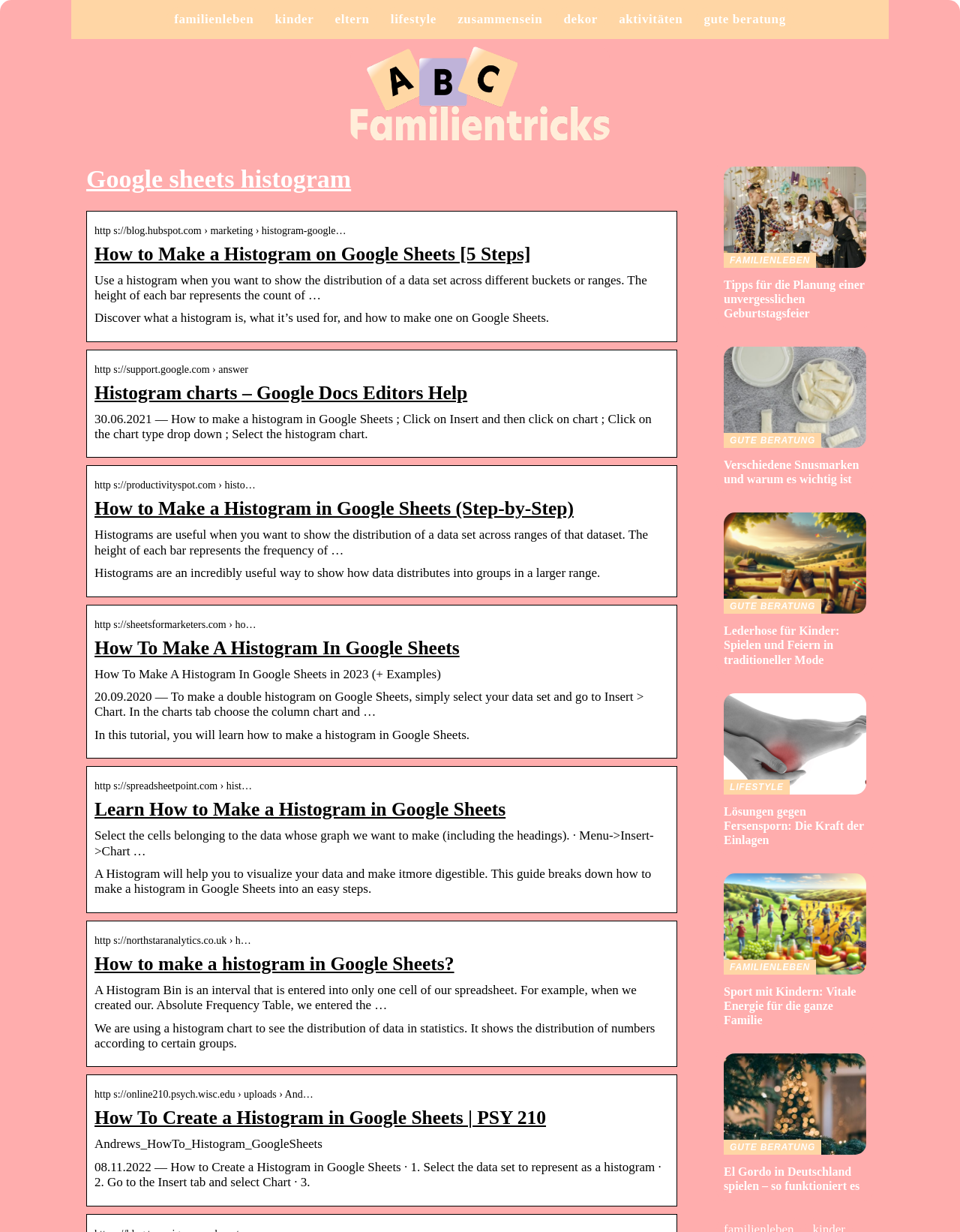Specify the bounding box coordinates of the element's area that should be clicked to execute the given instruction: "Click on the link to learn how to make a histogram on Google Sheets". The coordinates should be four float numbers between 0 and 1, i.e., [left, top, right, bottom].

[0.098, 0.197, 0.696, 0.215]